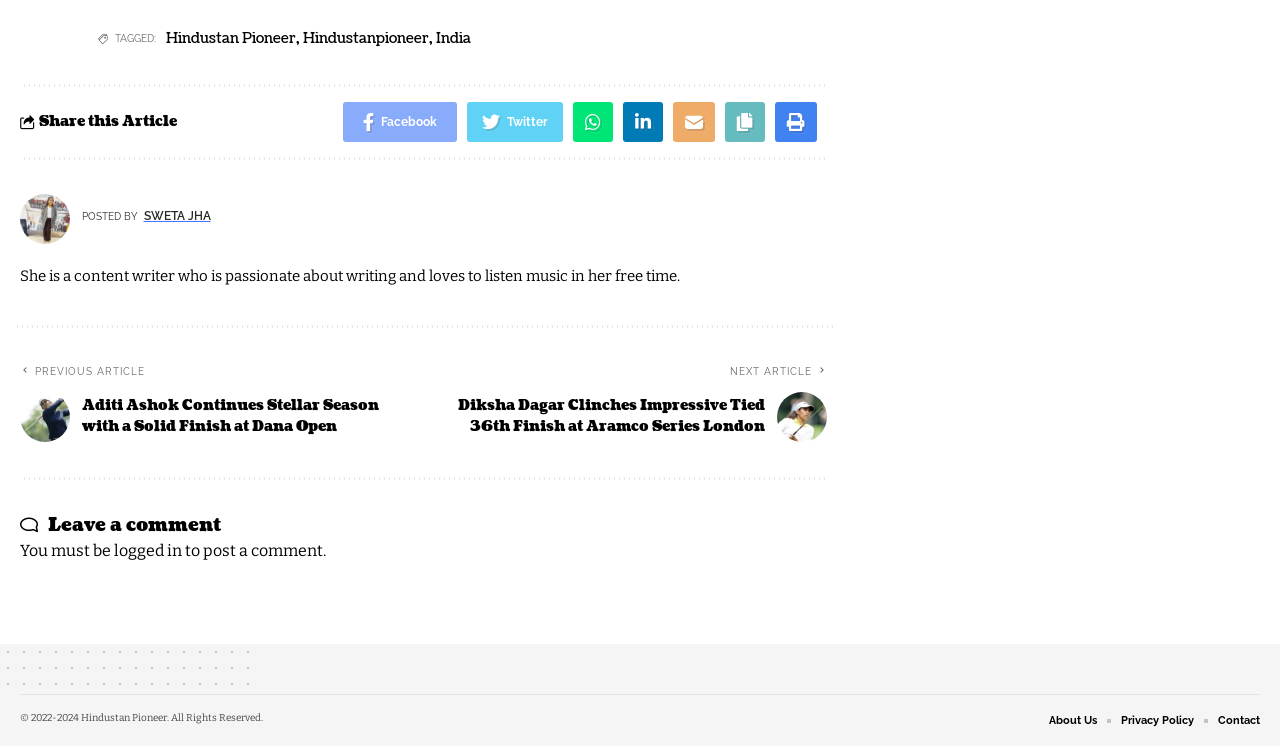Please answer the following question using a single word or phrase: 
What is the theme of the articles on this webpage?

Sports